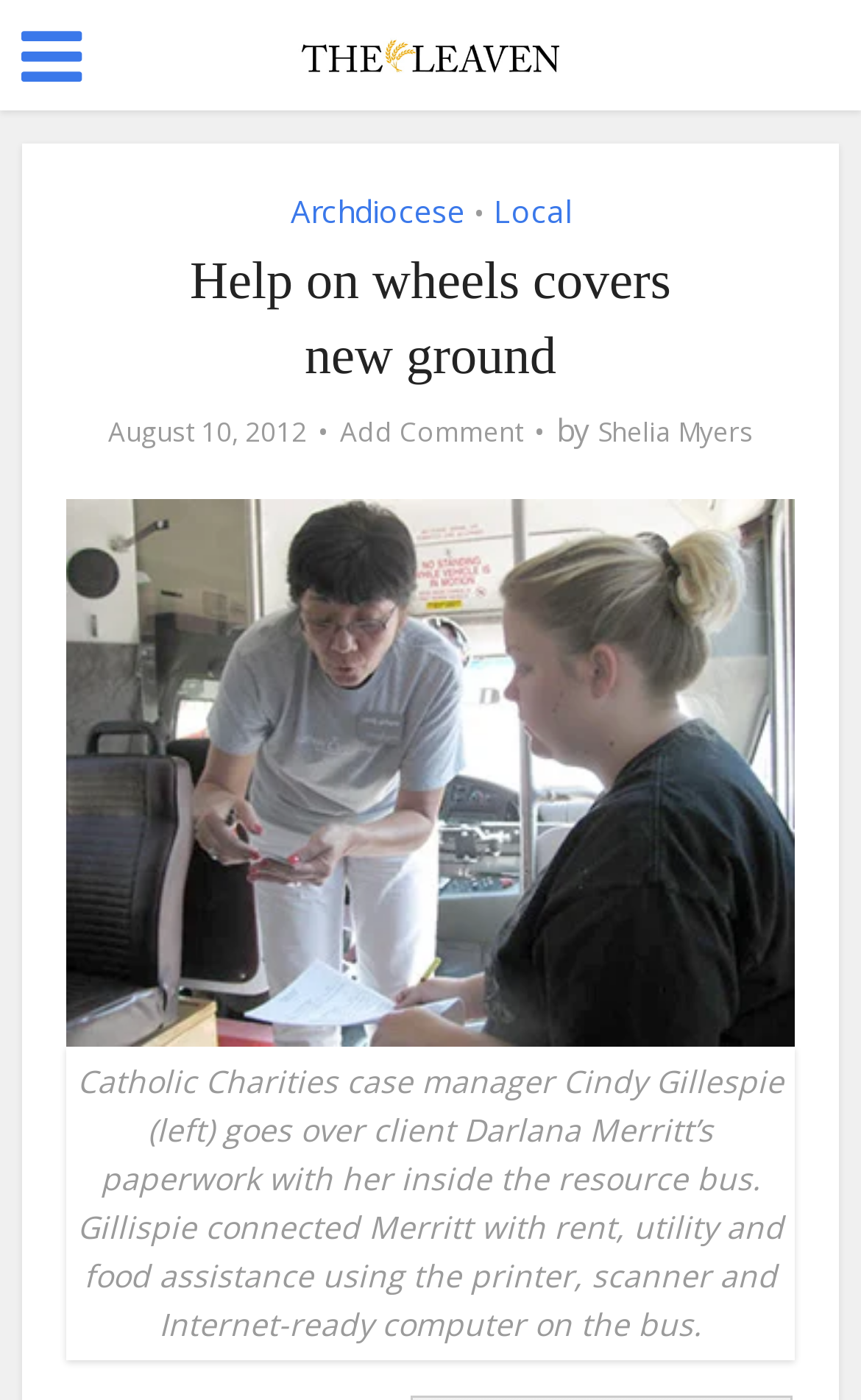Offer a detailed explanation of the webpage layout and contents.

The webpage is about the Resource Bus, a mobile assistance facility provided by Catholic Charities. At the top left corner, there is a small icon and a link to "The Leaven Catholic Newspaper". Next to it, there is a larger image with the same title. Below these elements, there is a header section with links to "Archdiocese" and "Local" separated by a bullet point. 

The main title "Help on wheels covers new ground" is prominently displayed in the top half of the page. Below the title, there is a date "August 10, 2012" and a link to "Add Comment". The author's name "Shelia Myers" is mentioned next to the word "by". 

The main content of the page is an article about the Resource Bus, which is accompanied by a large image that takes up most of the page. The image shows a case manager helping a client with paperwork inside the bus, and it has a detailed caption describing the scene. The caption also mentions the equipment available on the bus, such as a printer, scanner, and Internet-ready computer.